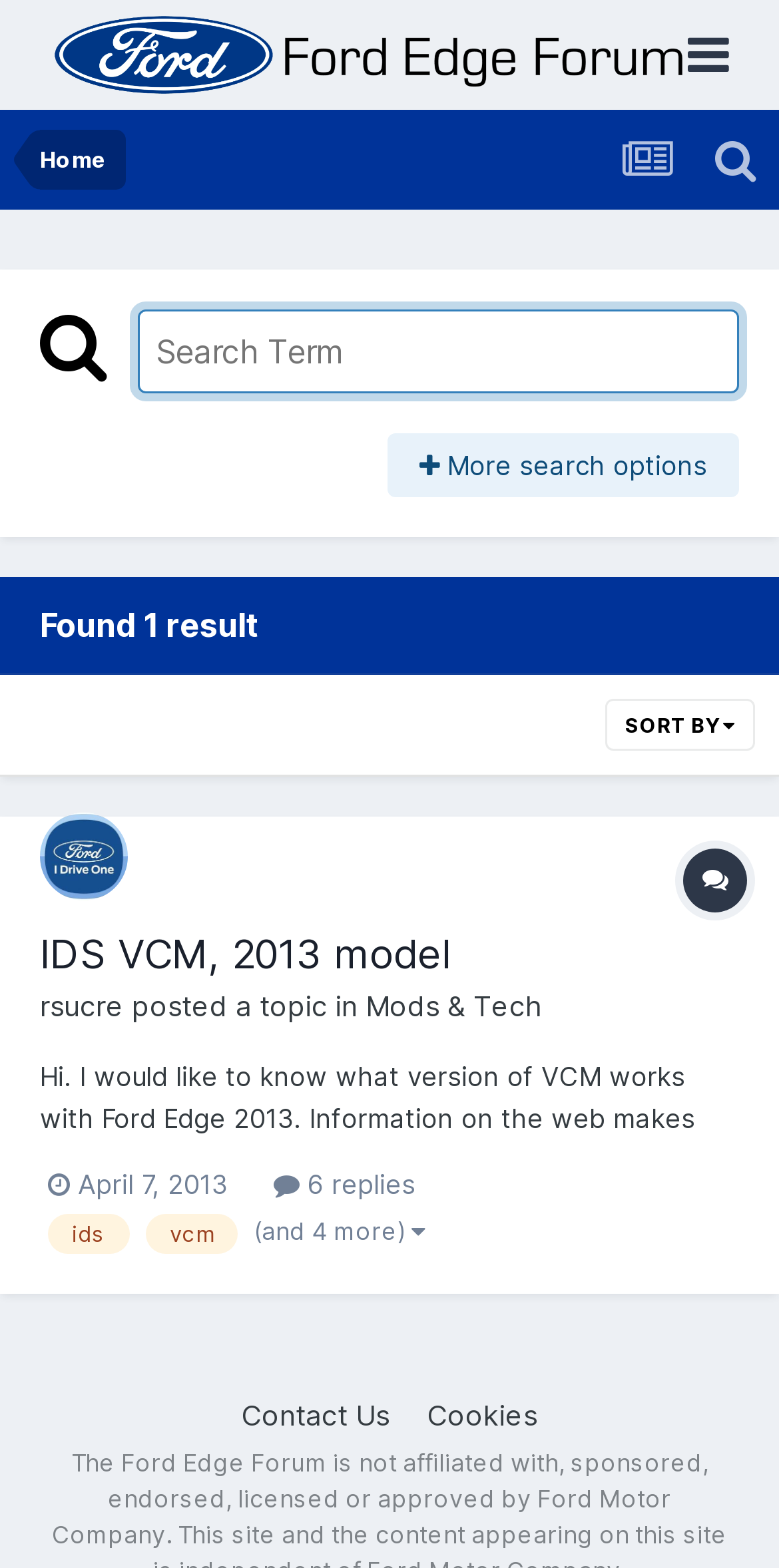Provide a short answer using a single word or phrase for the following question: 
How many replies are there to the topic?

6